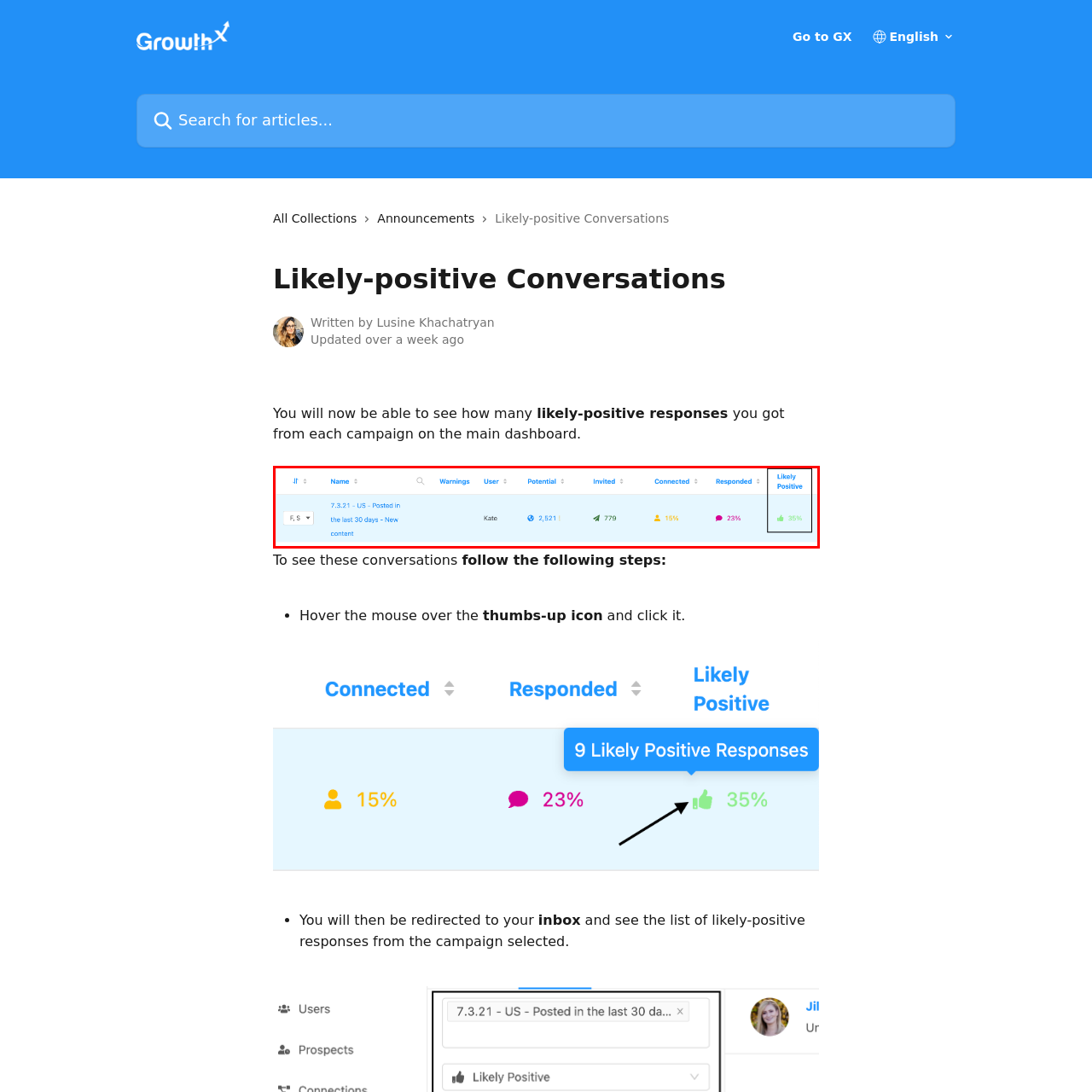Direct your attention to the image contained by the red frame and provide a detailed response to the following question, utilizing the visual data from the image:
What percentage of potential positive responses is highlighted?

The 'Likely Positive' metric is highlighted with a notable 35%, which represents the percentage of potential positive responses from the engagement, denoting an encouraging interaction level with the content. This metric is explicitly stated in the data table.